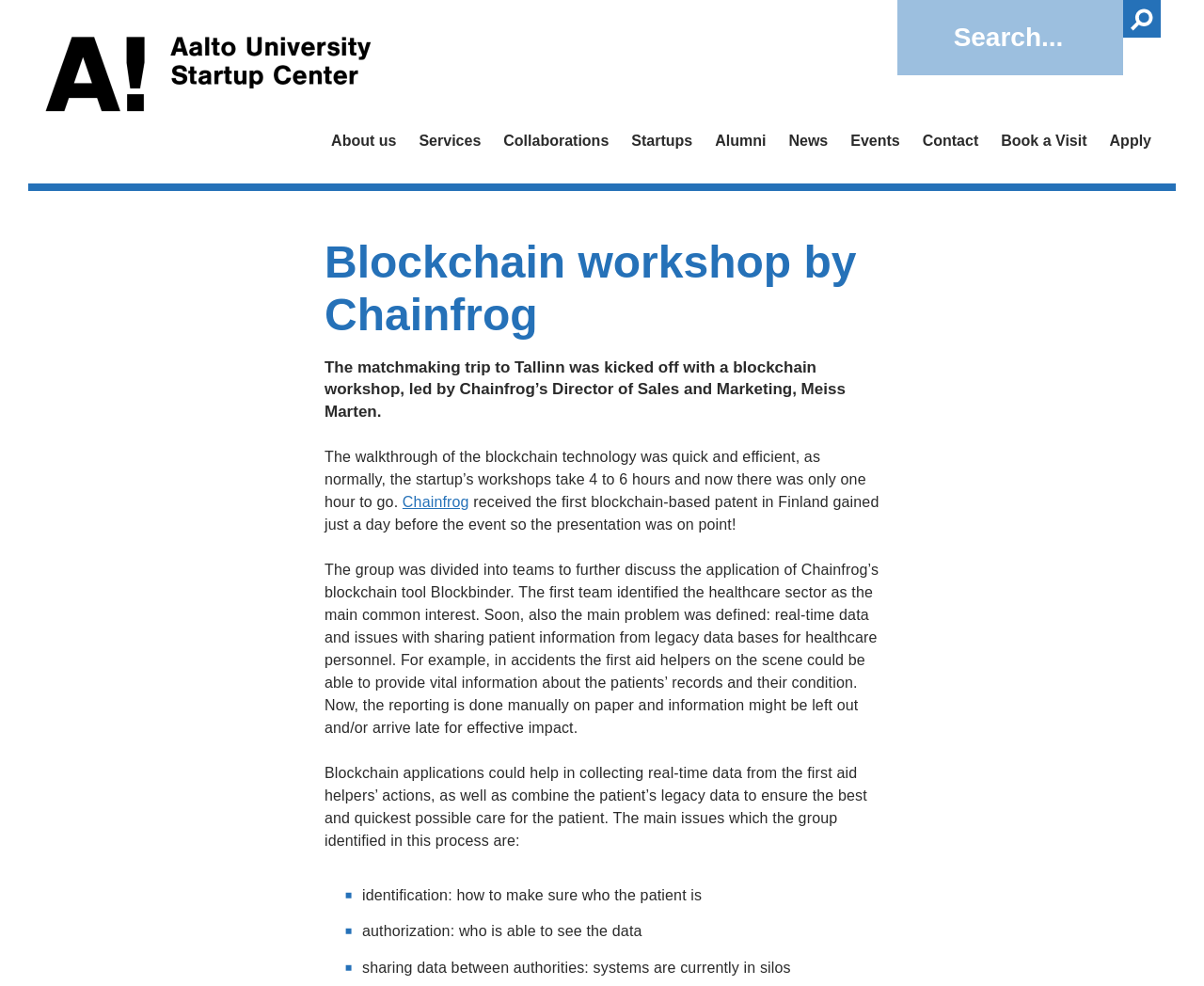Specify the bounding box coordinates of the area that needs to be clicked to achieve the following instruction: "Click on Aalto Startup Center".

[0.031, 0.023, 0.312, 0.123]